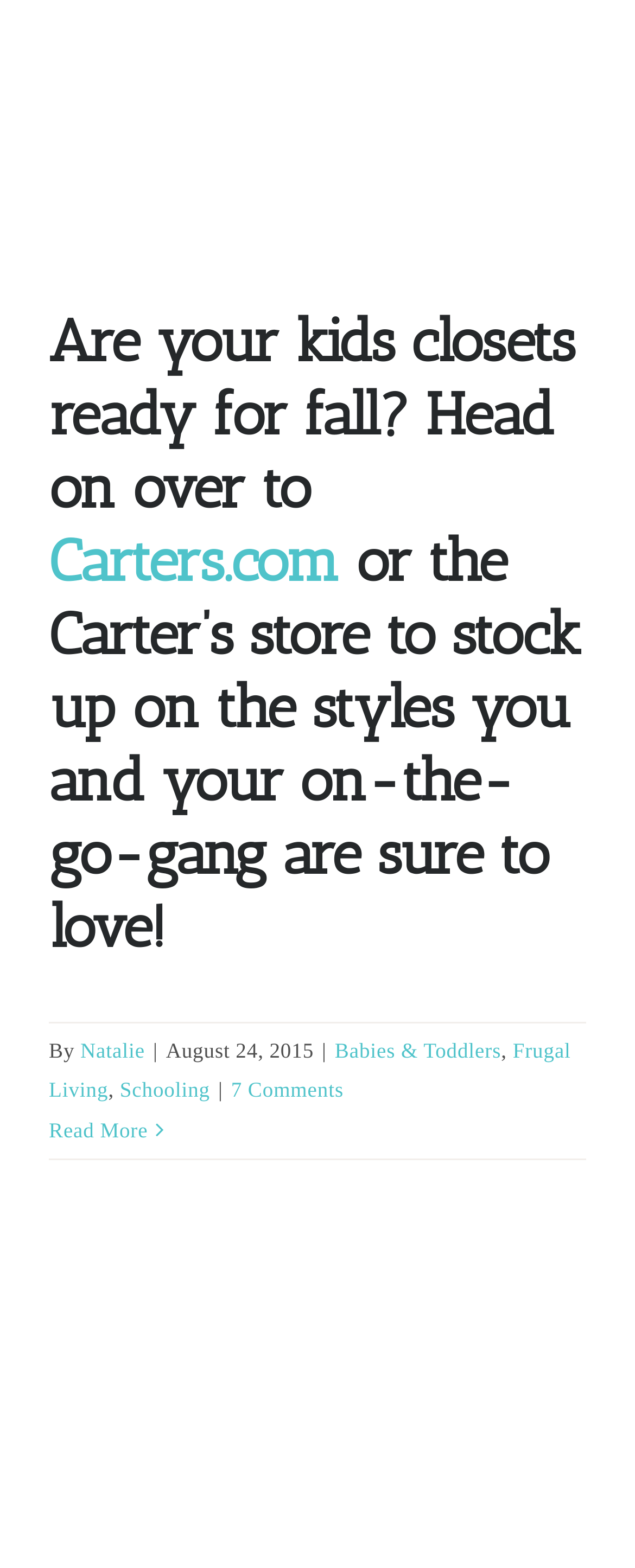Provide the bounding box coordinates of the HTML element this sentence describes: "Babies & Toddlers". The bounding box coordinates consist of four float numbers between 0 and 1, i.e., [left, top, right, bottom].

[0.527, 0.662, 0.789, 0.677]